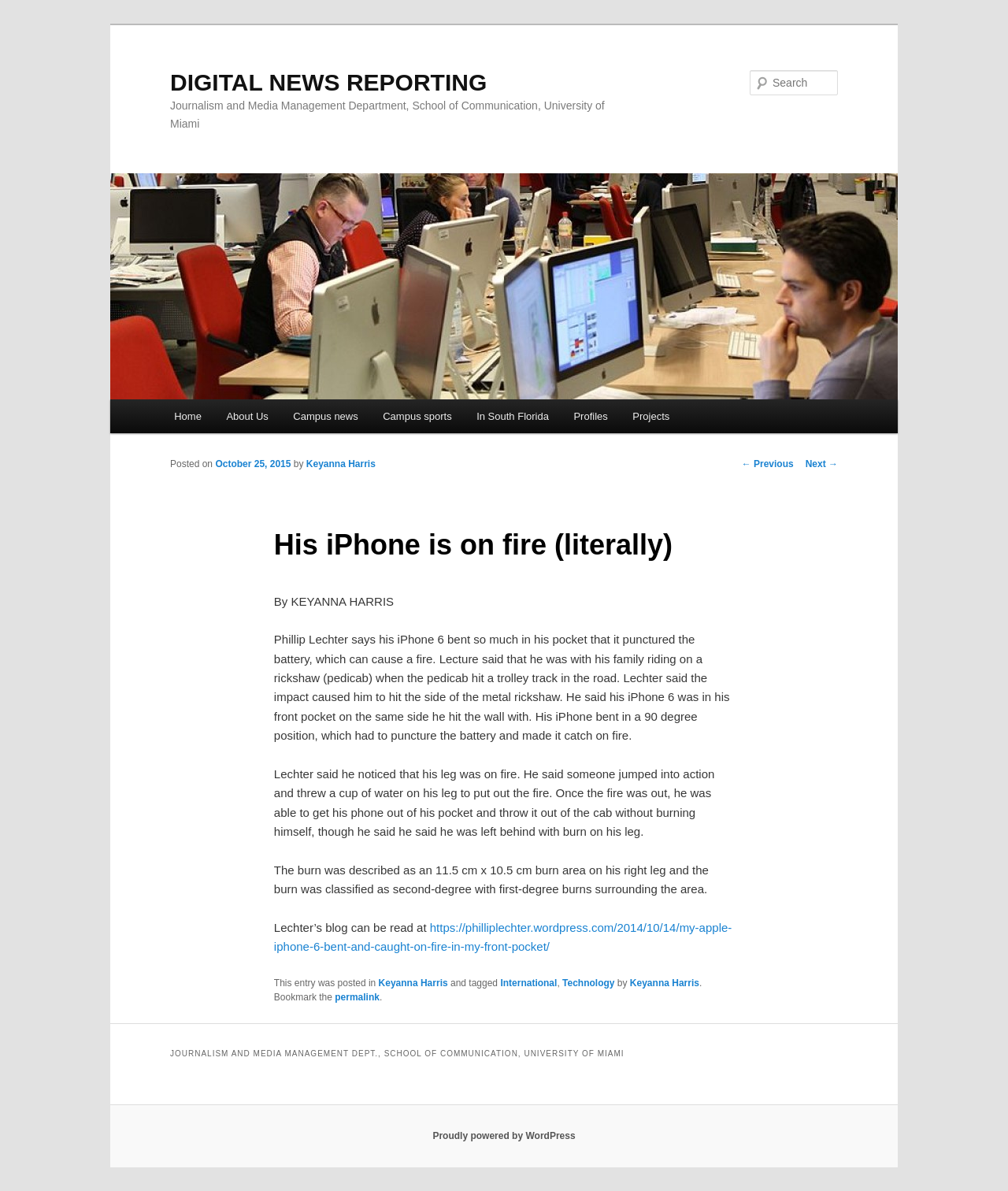Please identify the bounding box coordinates of the element that needs to be clicked to execute the following command: "Visit the author's blog". Provide the bounding box using four float numbers between 0 and 1, formatted as [left, top, right, bottom].

[0.272, 0.773, 0.726, 0.8]